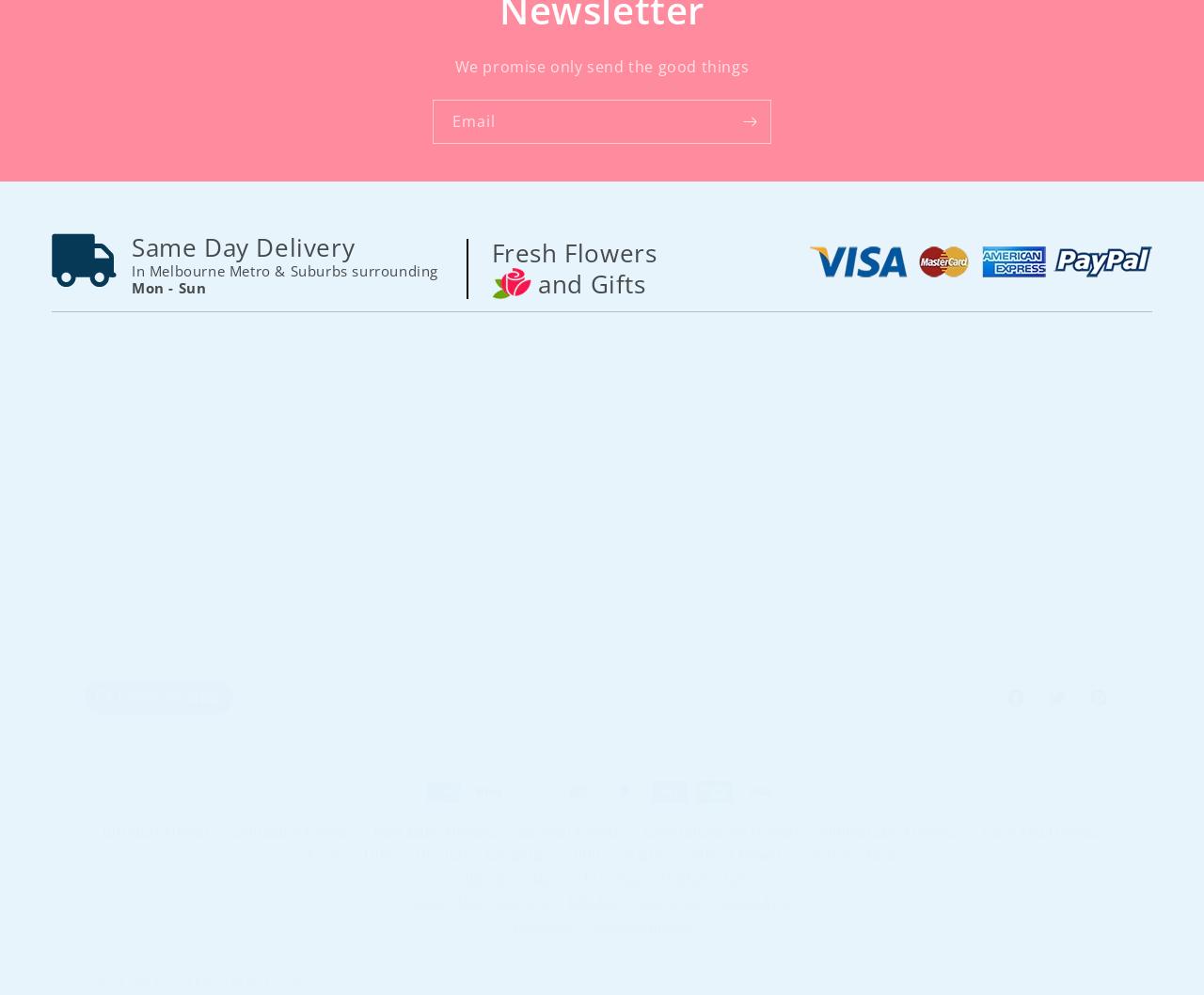What types of flowers can I find on the website?
Respond to the question with a single word or phrase according to the image.

Roses, Lilies, etc.